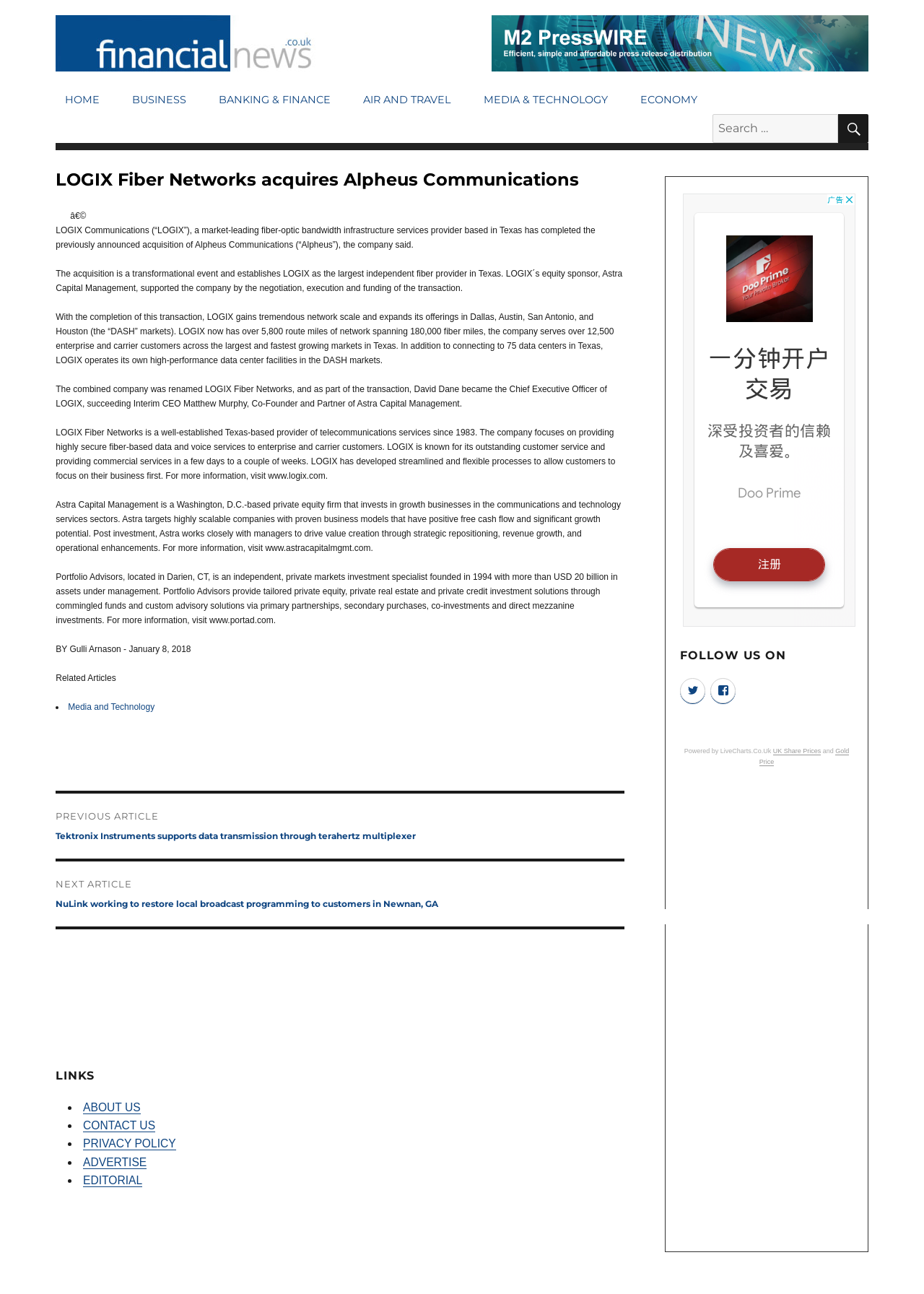Provide the bounding box coordinates for the specified HTML element described in this description: "Media & Technology". The coordinates should be four float numbers ranging from 0 to 1, in the format [left, top, right, bottom].

[0.513, 0.067, 0.667, 0.088]